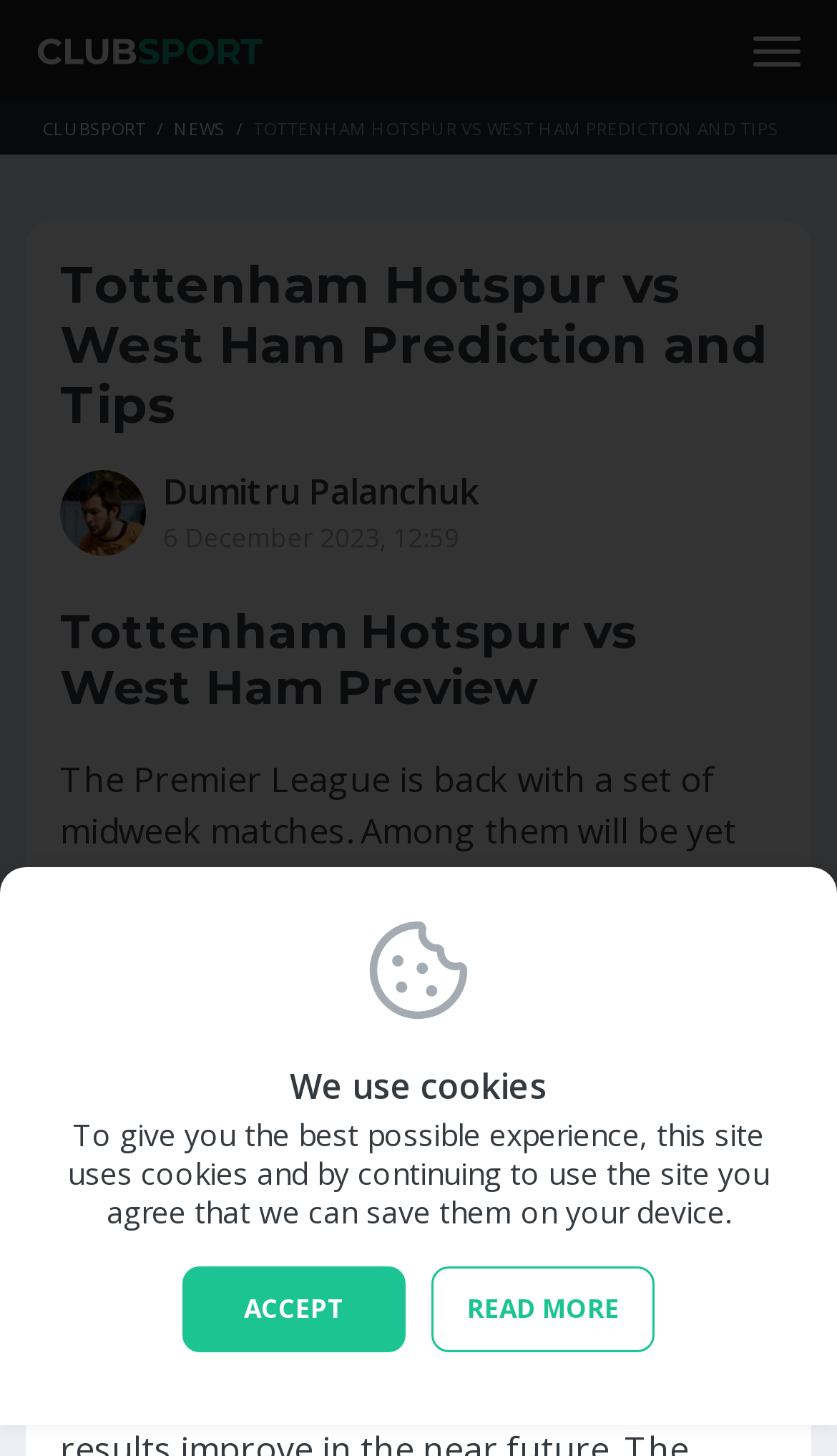What is the type of match being played?
Using the image, give a concise answer in the form of a single word or short phrase.

London derby